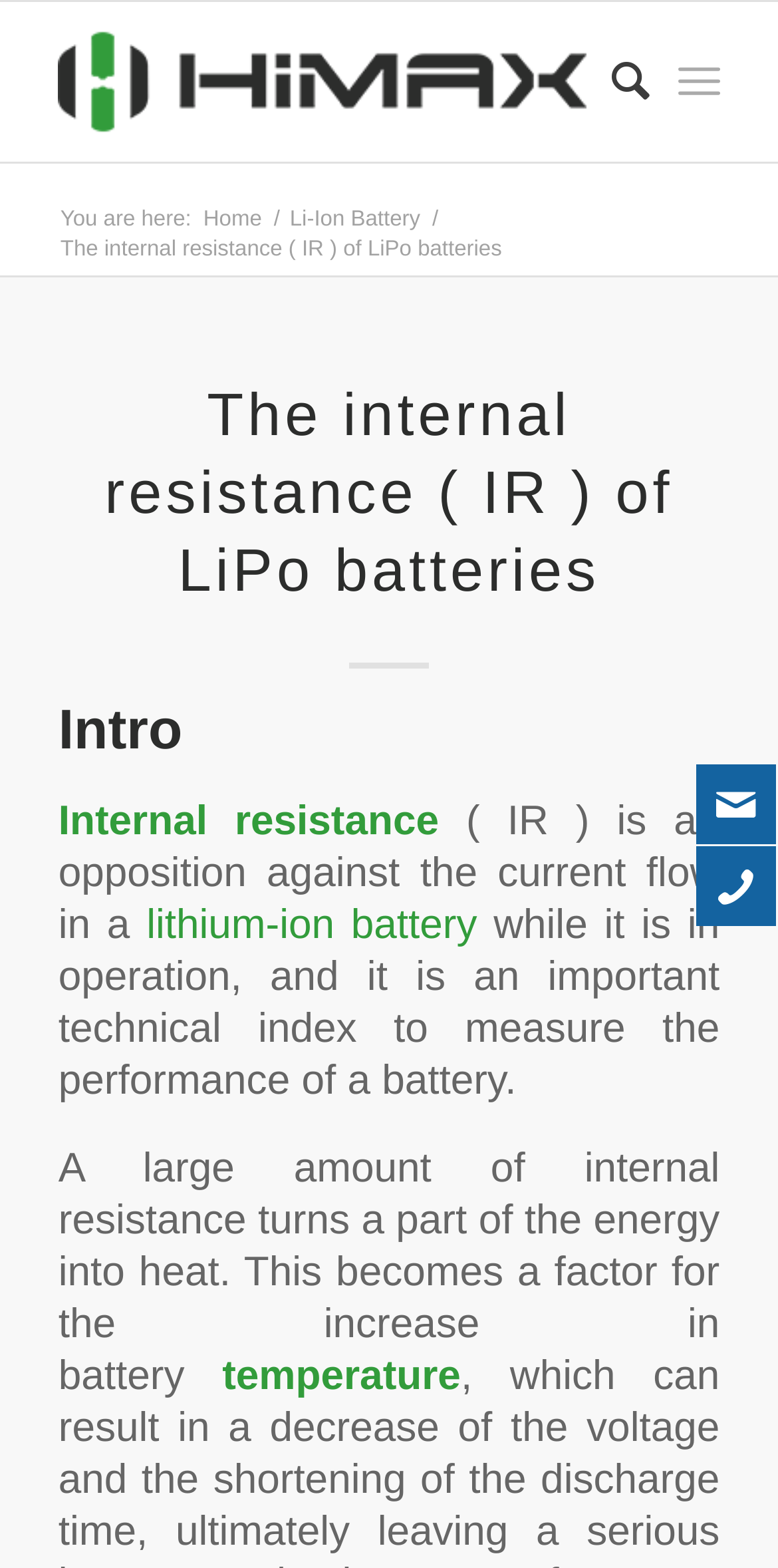Refer to the element description Home and identify the corresponding bounding box in the screenshot. Format the coordinates as (top-left x, top-left y, bottom-right x, bottom-right y) with values in the range of 0 to 1.

[0.254, 0.131, 0.344, 0.15]